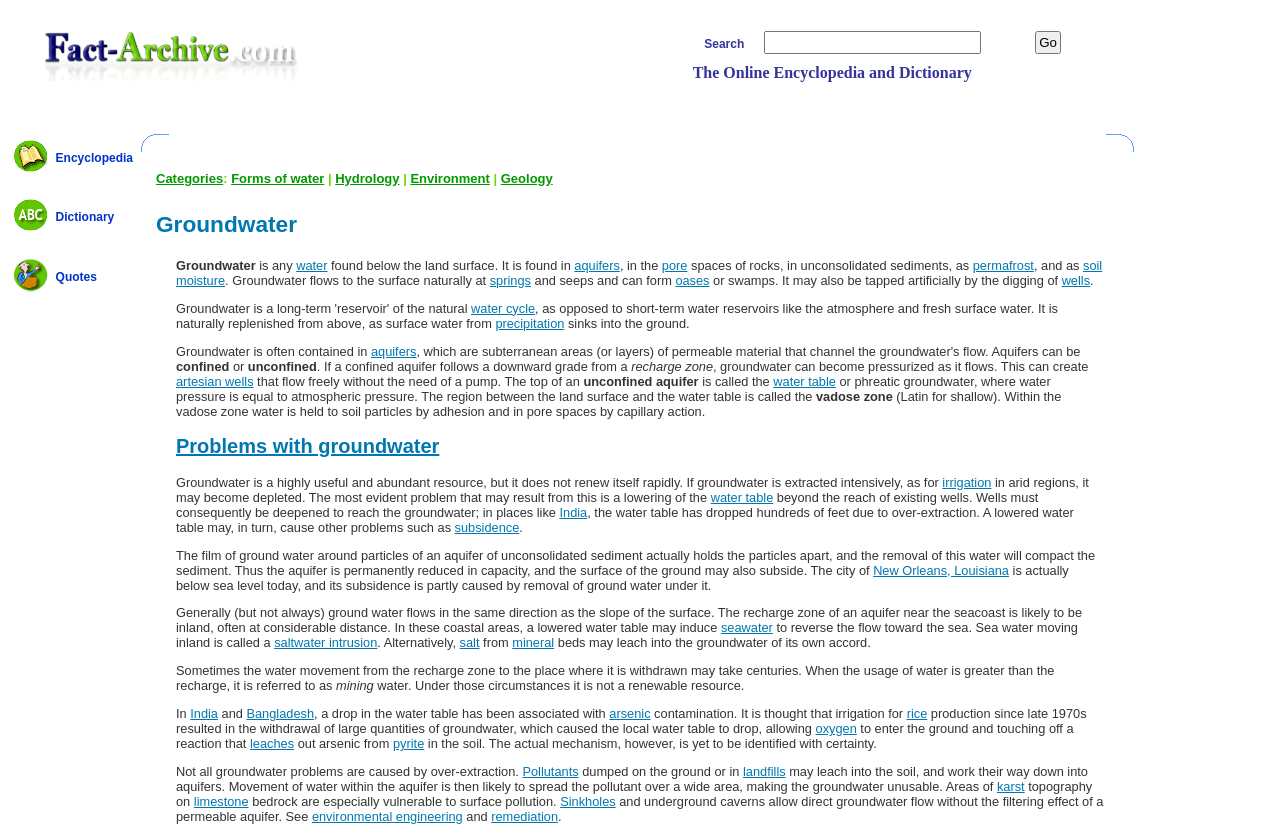Determine the bounding box coordinates for the region that must be clicked to execute the following instruction: "Visit the Encyclopedia page".

[0.043, 0.181, 0.106, 0.198]